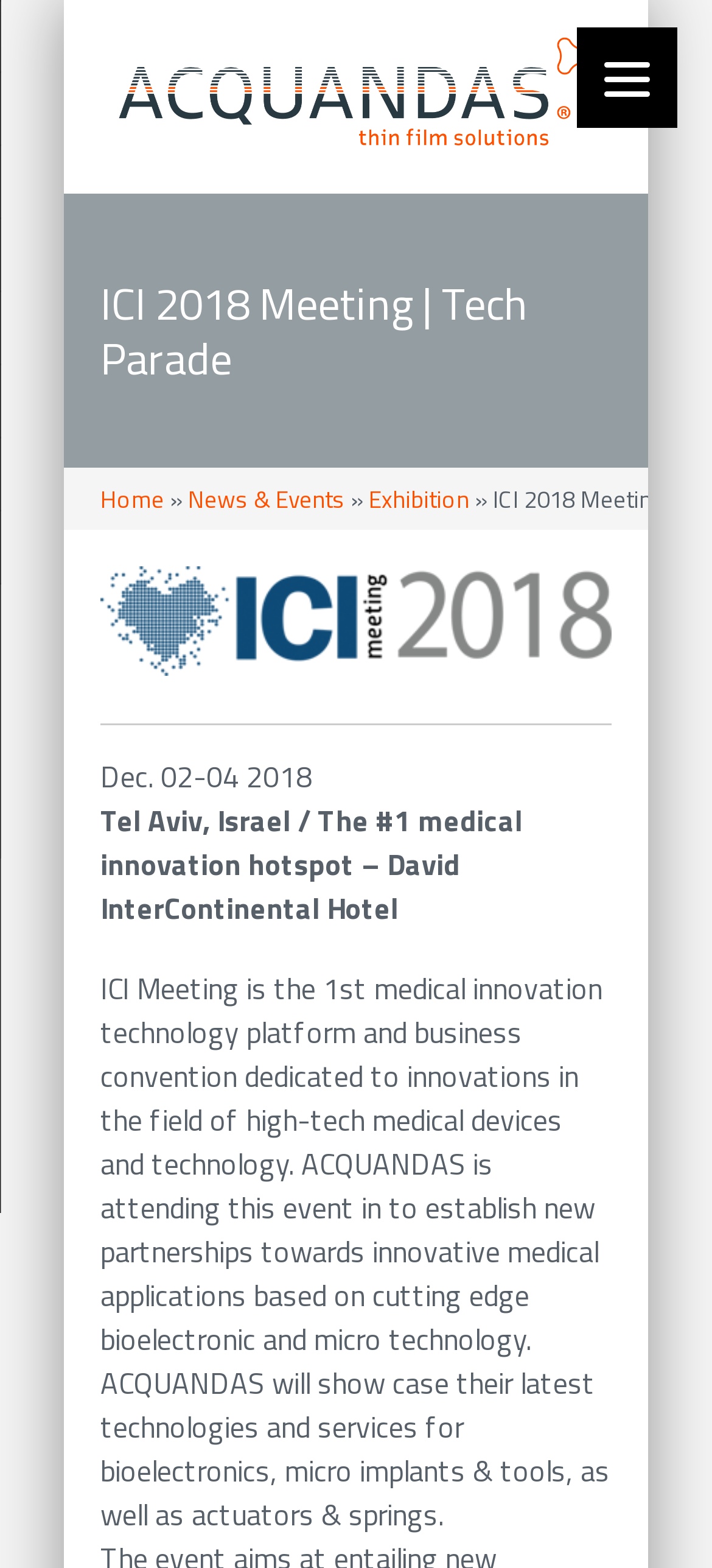Using the description: "News & Events", determine the UI element's bounding box coordinates. Ensure the coordinates are in the format of four float numbers between 0 and 1, i.e., [left, top, right, bottom].

[0.264, 0.307, 0.485, 0.33]